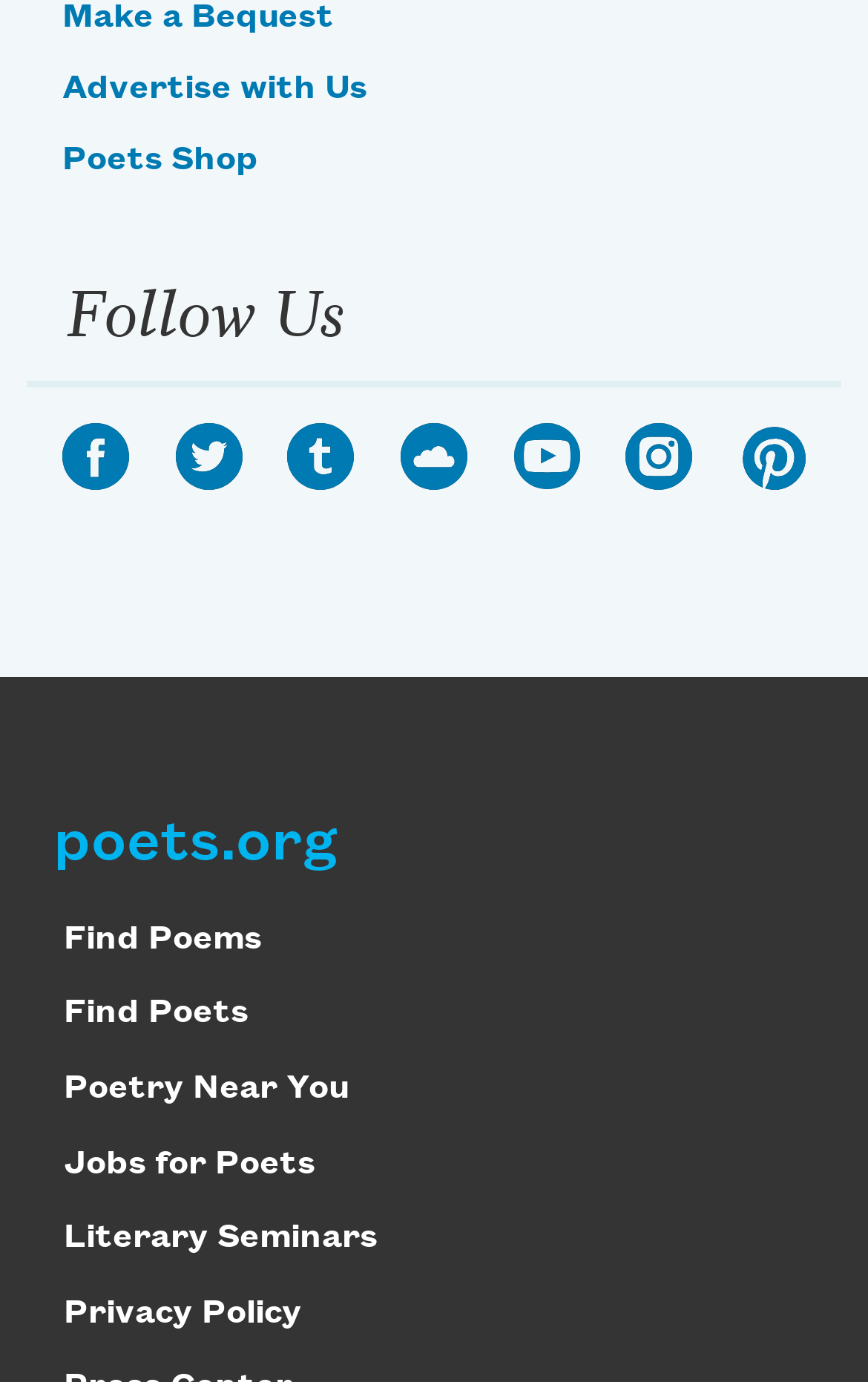Please reply with a single word or brief phrase to the question: 
What is the last link in the footer section?

Privacy Policy